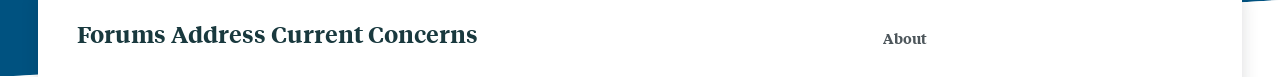Formulate a detailed description of the image content.

The image features the heading "Forums Address Current Concerns," which serves as a prominent introduction to the content discussing various academic forums hosted by the Center for the Humanities. Below this heading, the text elaborates on the purpose of these forums, highlighting their role as platforms for meaningful dialogue on pressing social issues, fostering collaboration between humanities scholars and a broader audience. The context emphasizes the commitment to intellectual exchange and problem-solving since their inauguration in 2017.